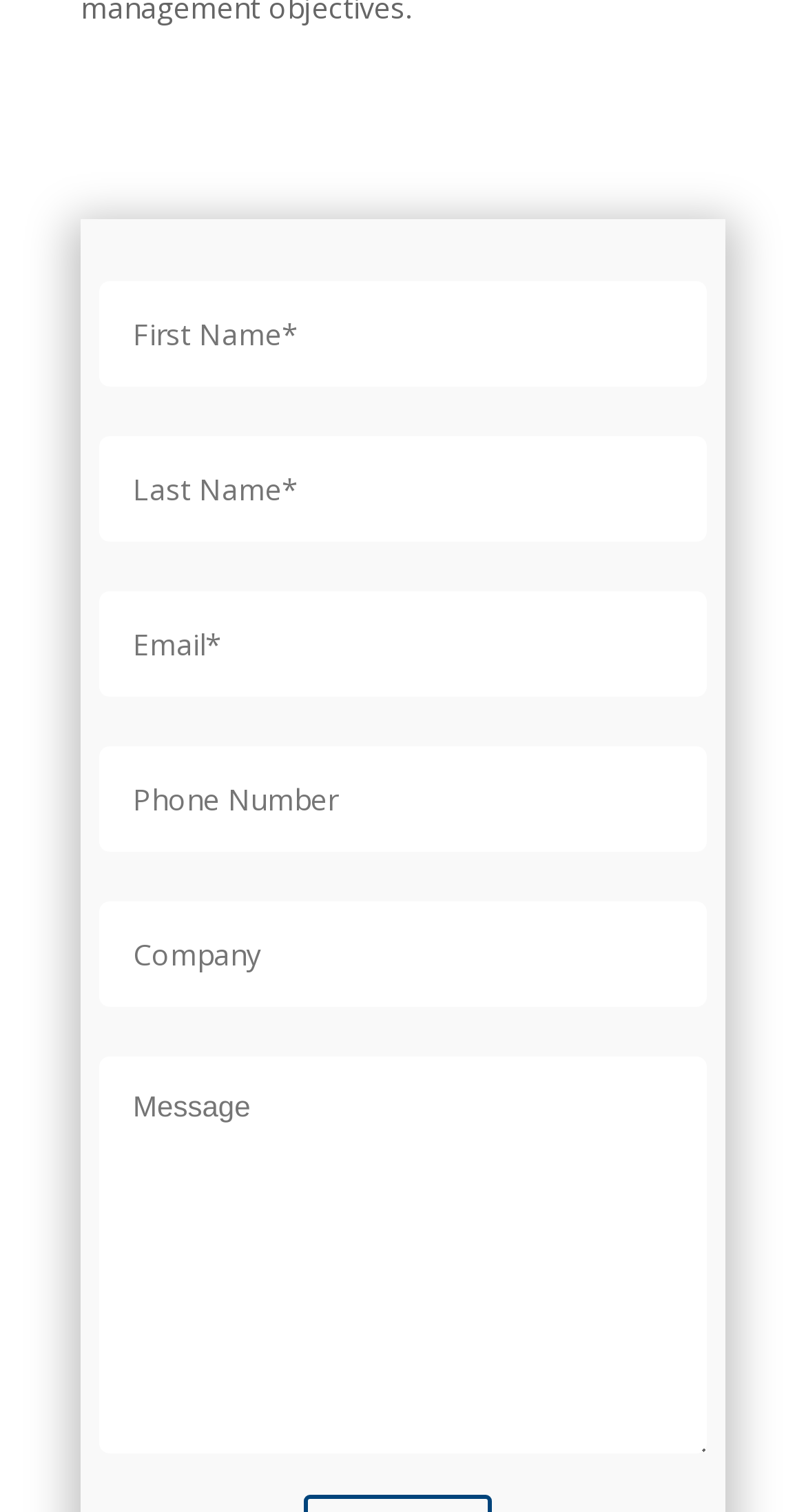Locate the bounding box of the user interface element based on this description: "name="name" placeholder="First Name*"".

[0.124, 0.185, 0.876, 0.255]